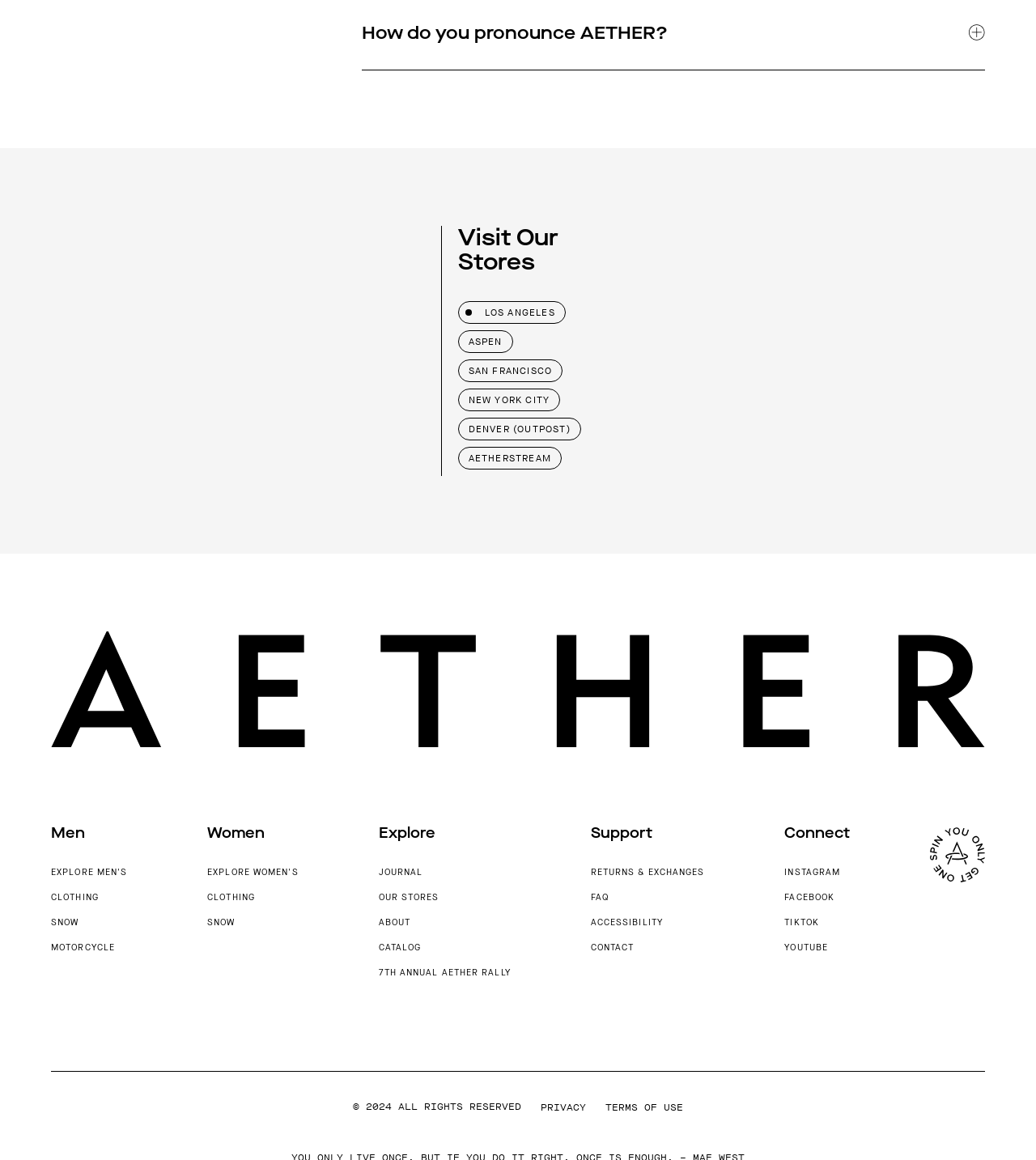Provide a one-word or one-phrase answer to the question:
How many social media platforms are listed?

4